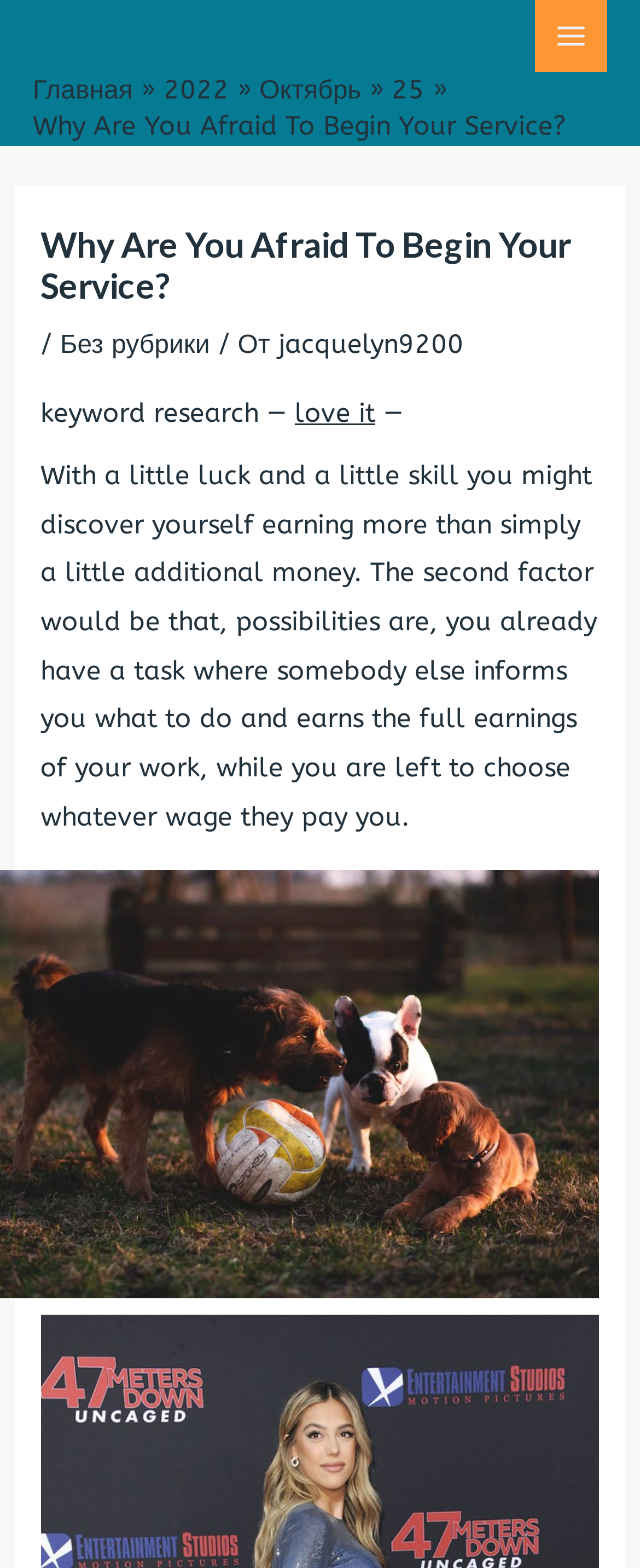Identify the bounding box coordinates of the clickable region necessary to fulfill the following instruction: "View the 2022 page". The bounding box coordinates should be four float numbers between 0 and 1, i.e., [left, top, right, bottom].

[0.255, 0.047, 0.358, 0.067]